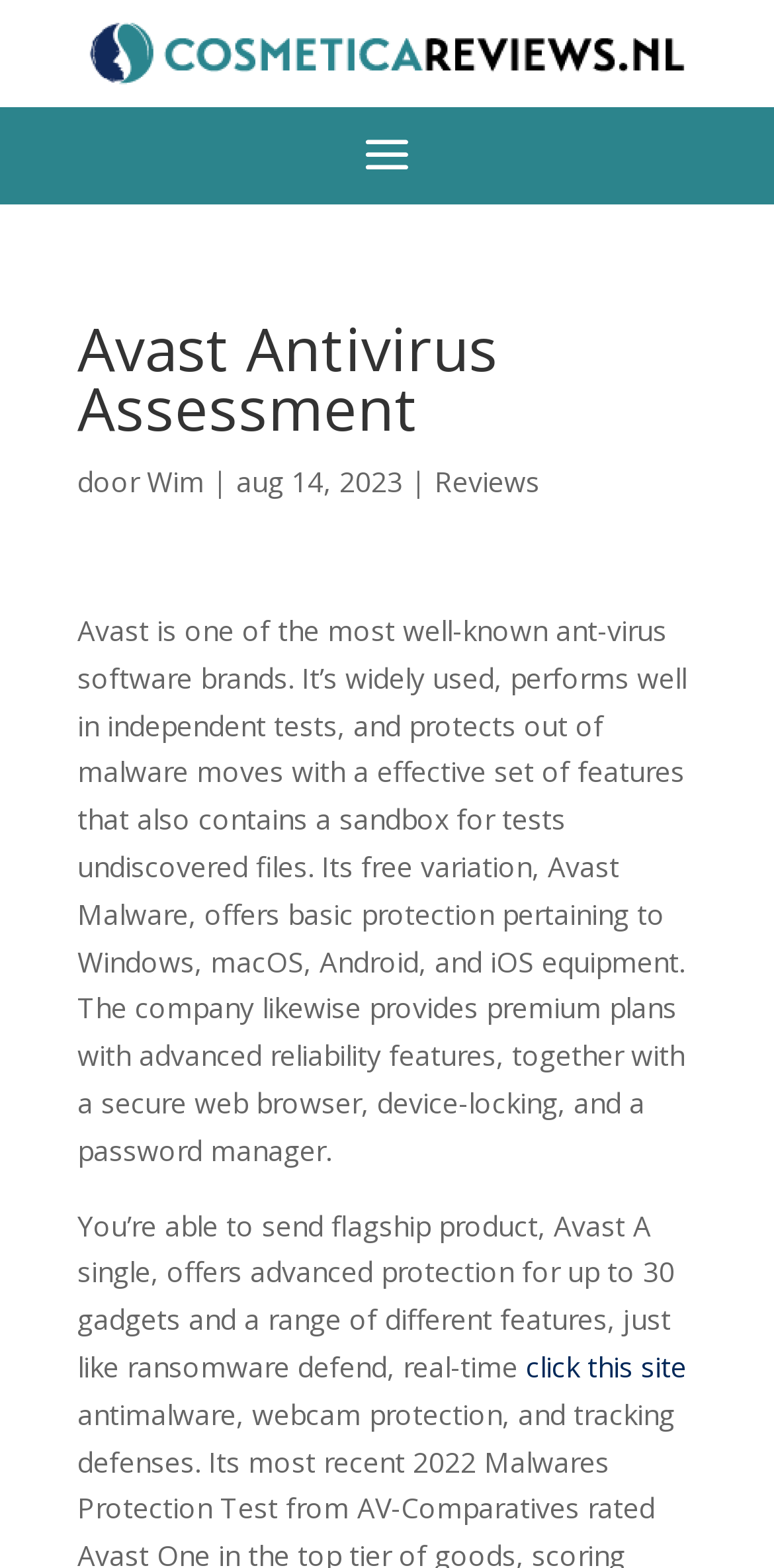What is the name of the antivirus software brand?
By examining the image, provide a one-word or phrase answer.

Avast